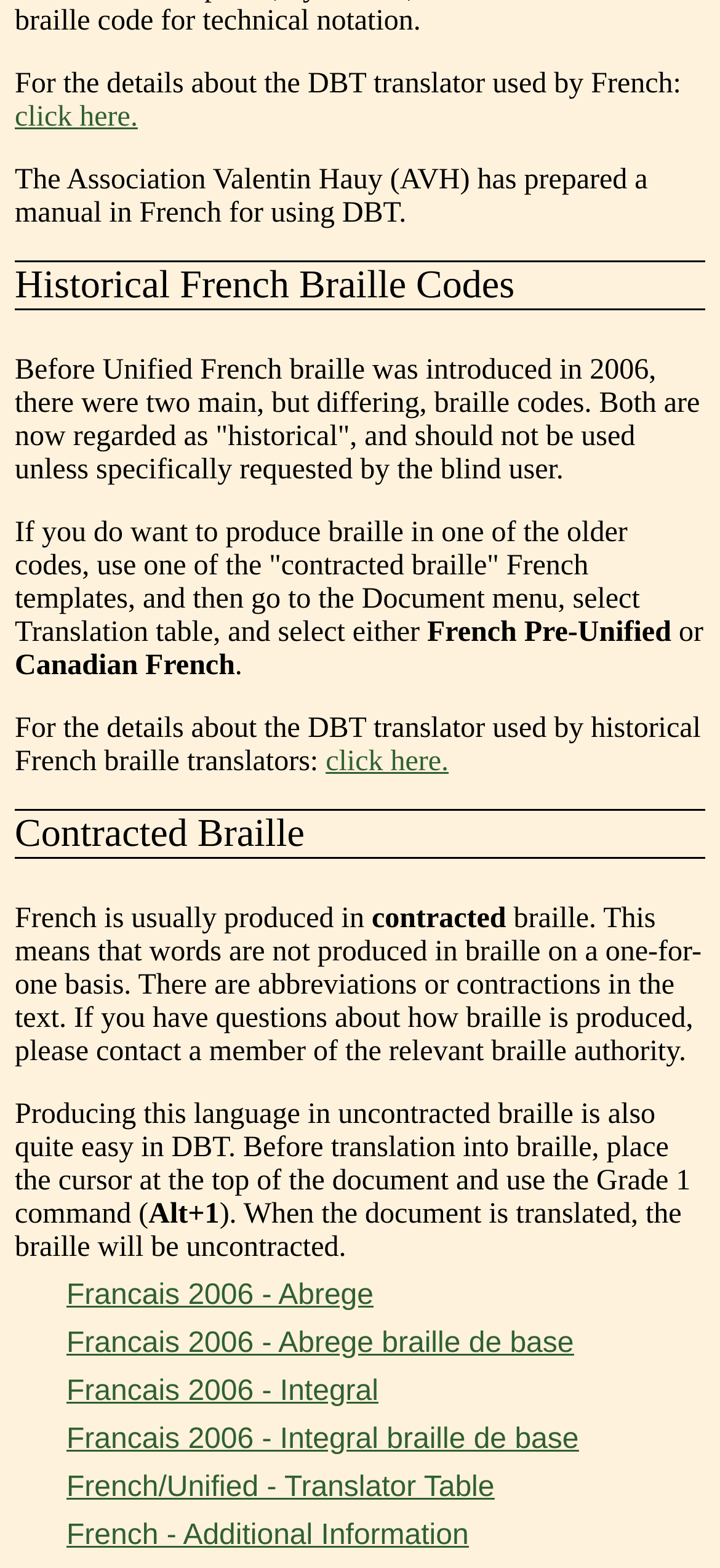What are the two main historical French braille codes?
Using the image provided, answer with just one word or phrase.

French Pre-Unified and Canadian French